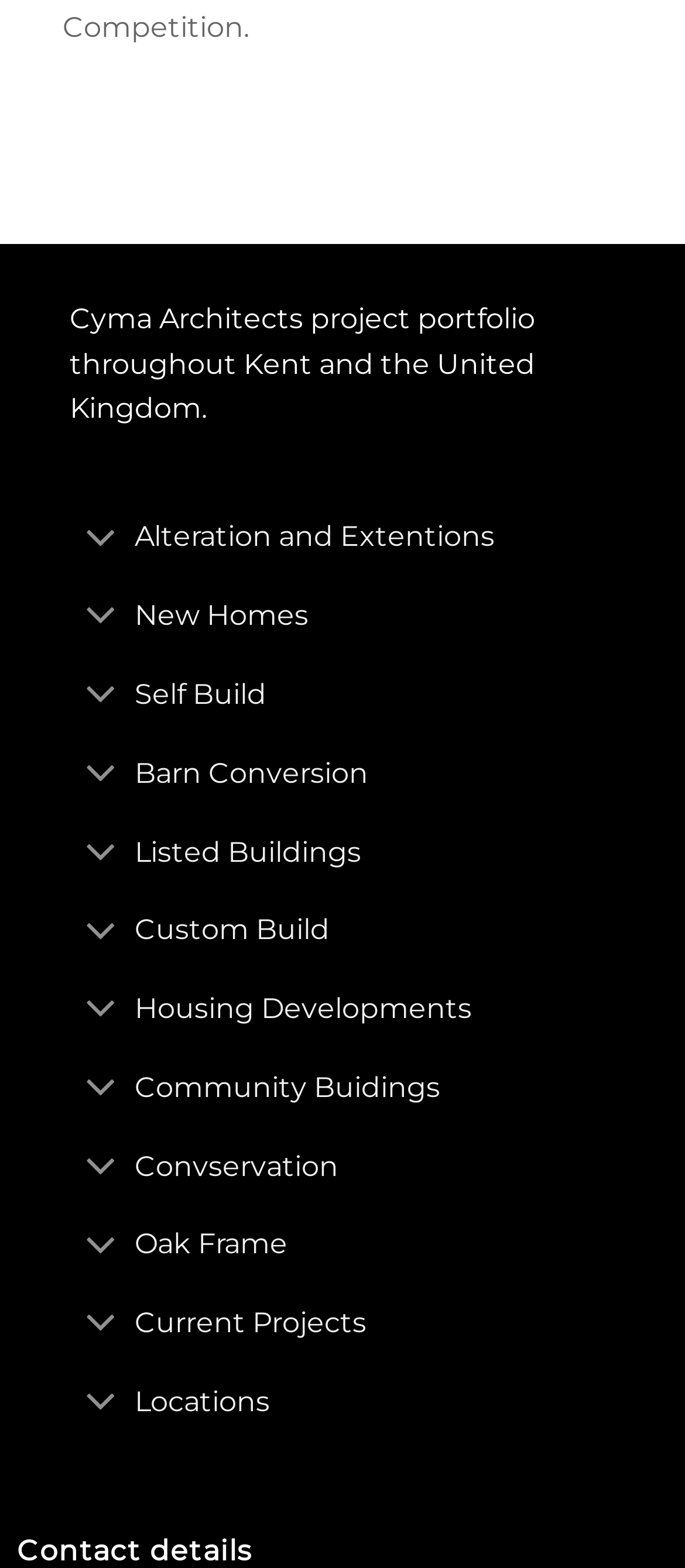Locate the bounding box coordinates of the area that needs to be clicked to fulfill the following instruction: "Read Aston Villa set to sign Juventus duo Weston McKennie and Samuel Iling Jr in player-plus-cash deal for Douglas Luiz". The coordinates should be in the format of four float numbers between 0 and 1, namely [left, top, right, bottom].

None